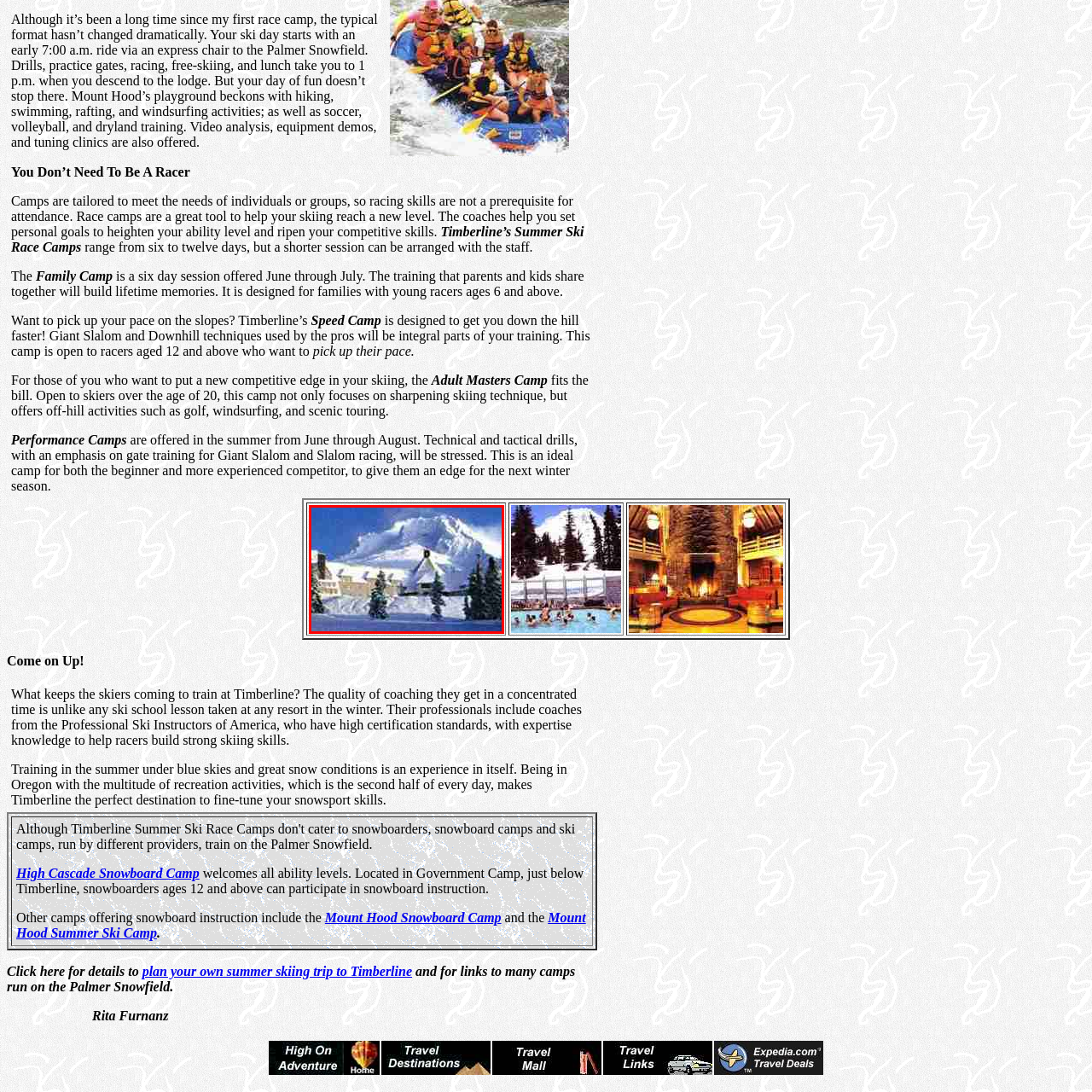What is Timberline known for? View the image inside the red bounding box and respond with a concise one-word or short-phrase answer.

Summer ski racing camps and outdoor activities